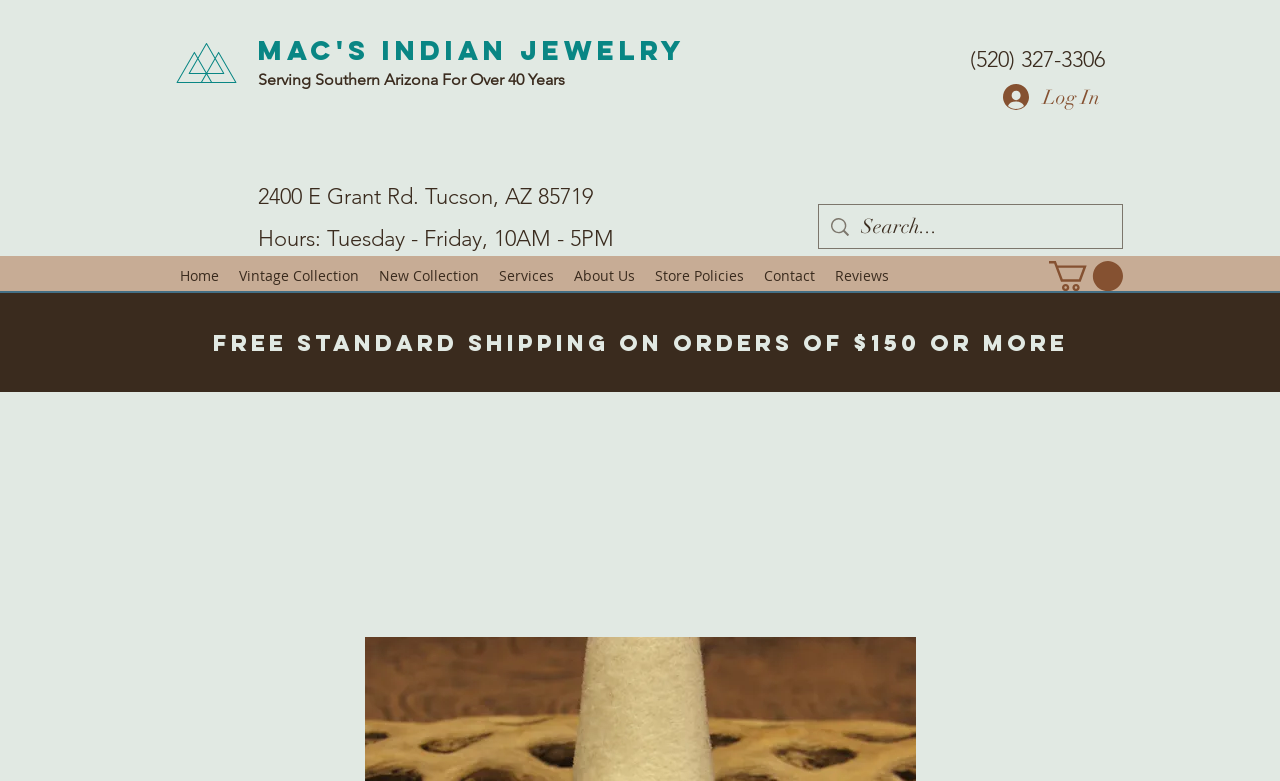Find and indicate the bounding box coordinates of the region you should select to follow the given instruction: "Visit the Home page".

[0.133, 0.335, 0.179, 0.373]